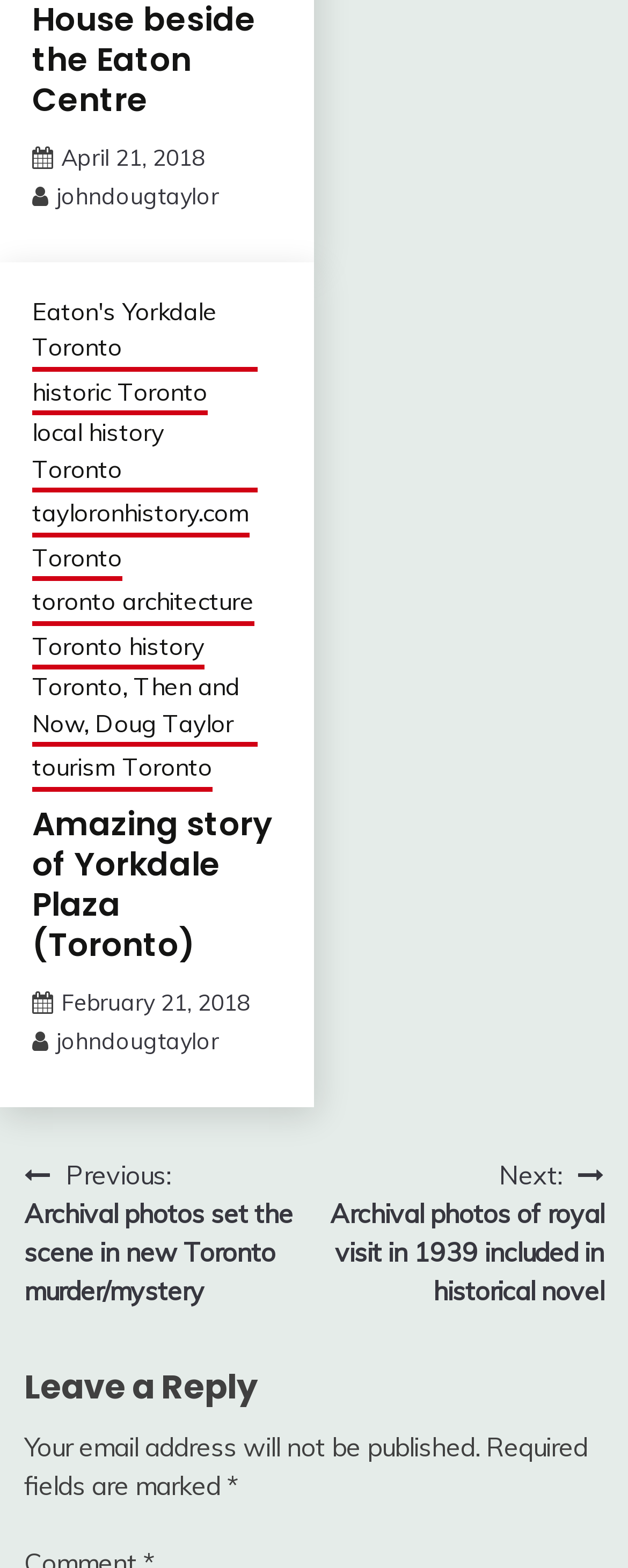What is the purpose of the section at the bottom?
Using the visual information, reply with a single word or short phrase.

Leave a Reply